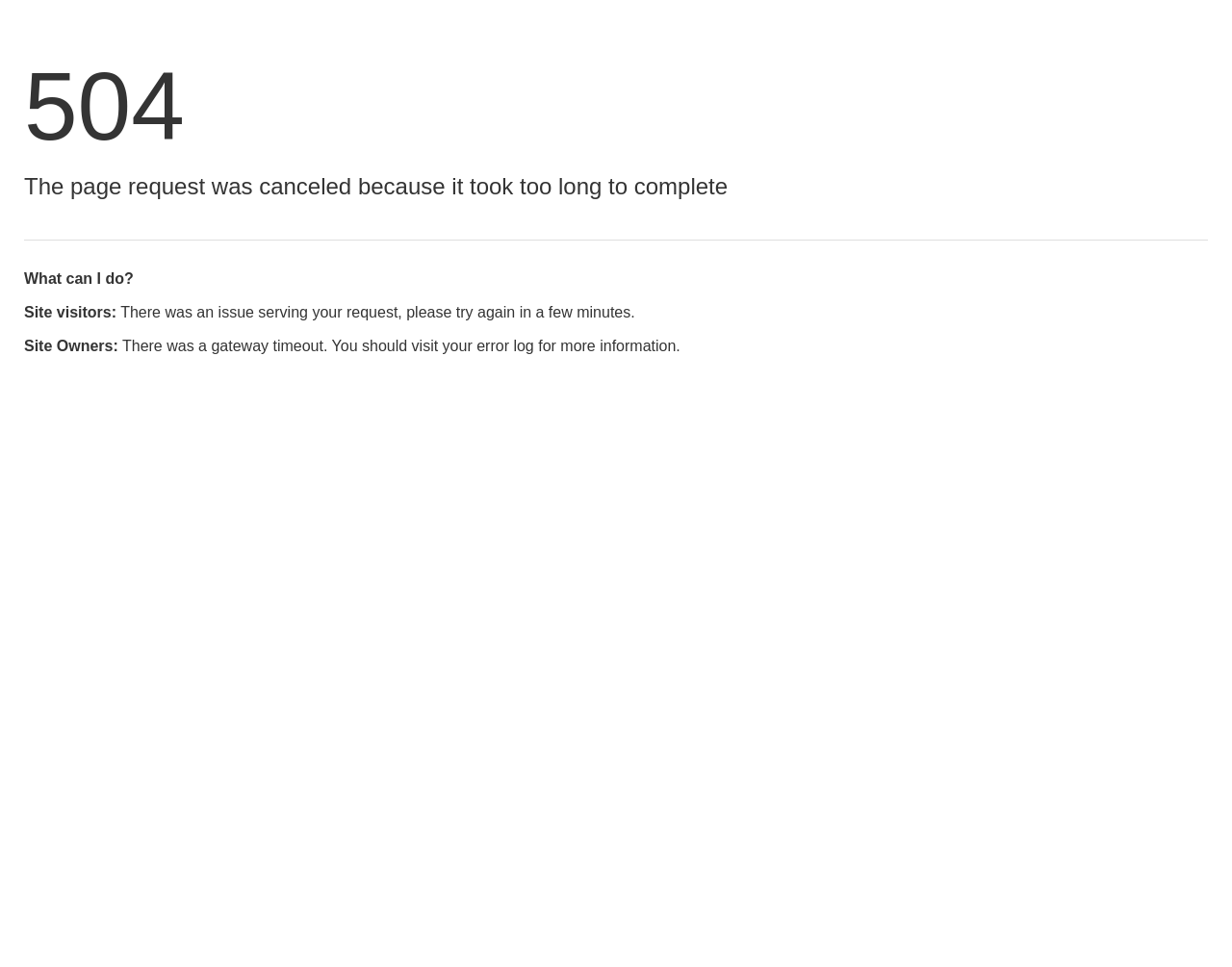Give a short answer using one word or phrase for the question:
What is the current status of the page?

Not loading